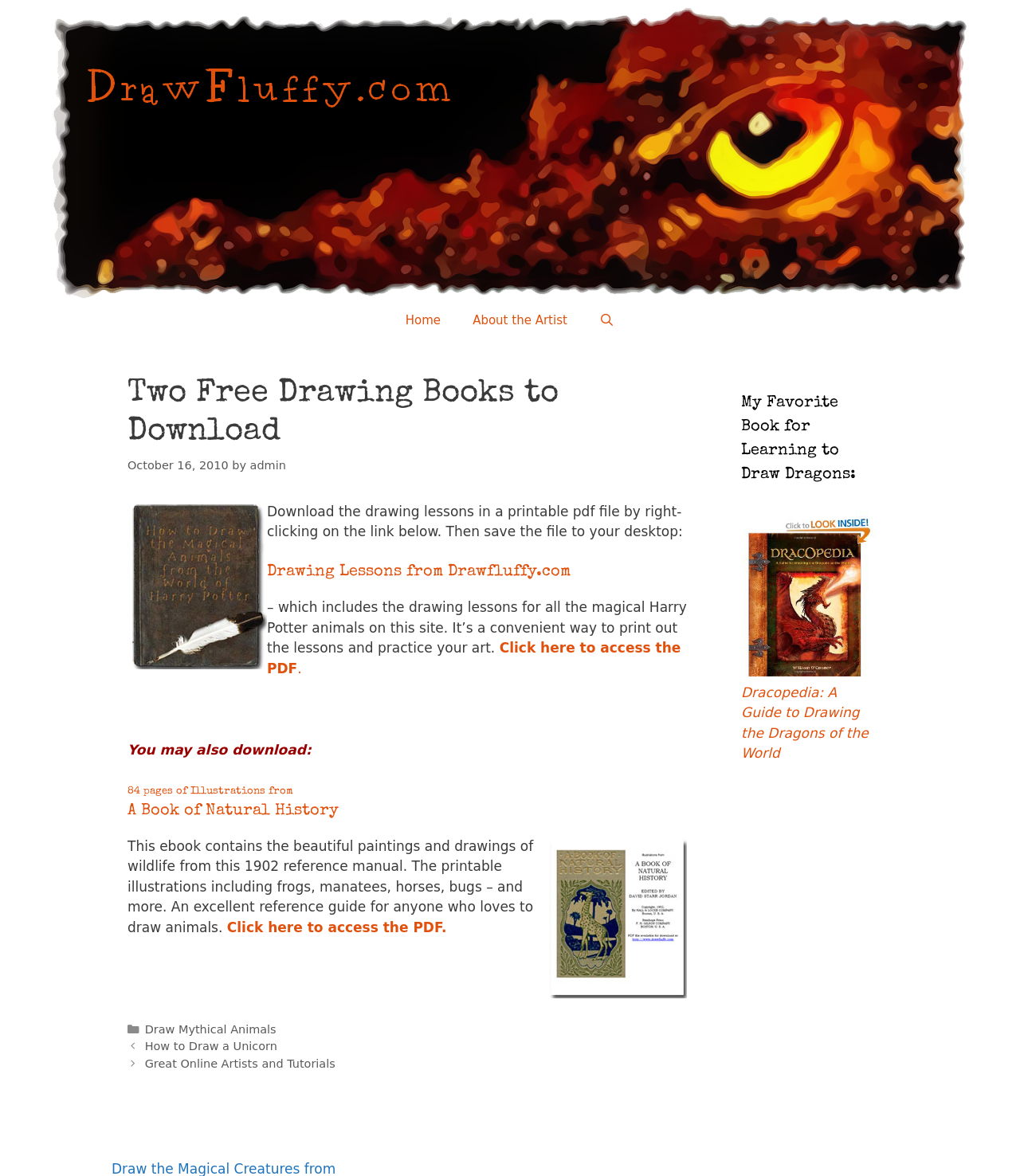Identify the bounding box coordinates for the UI element mentioned here: "Ivy Dante". Provide the coordinates as four float values between 0 and 1, i.e., [left, top, right, bottom].

None